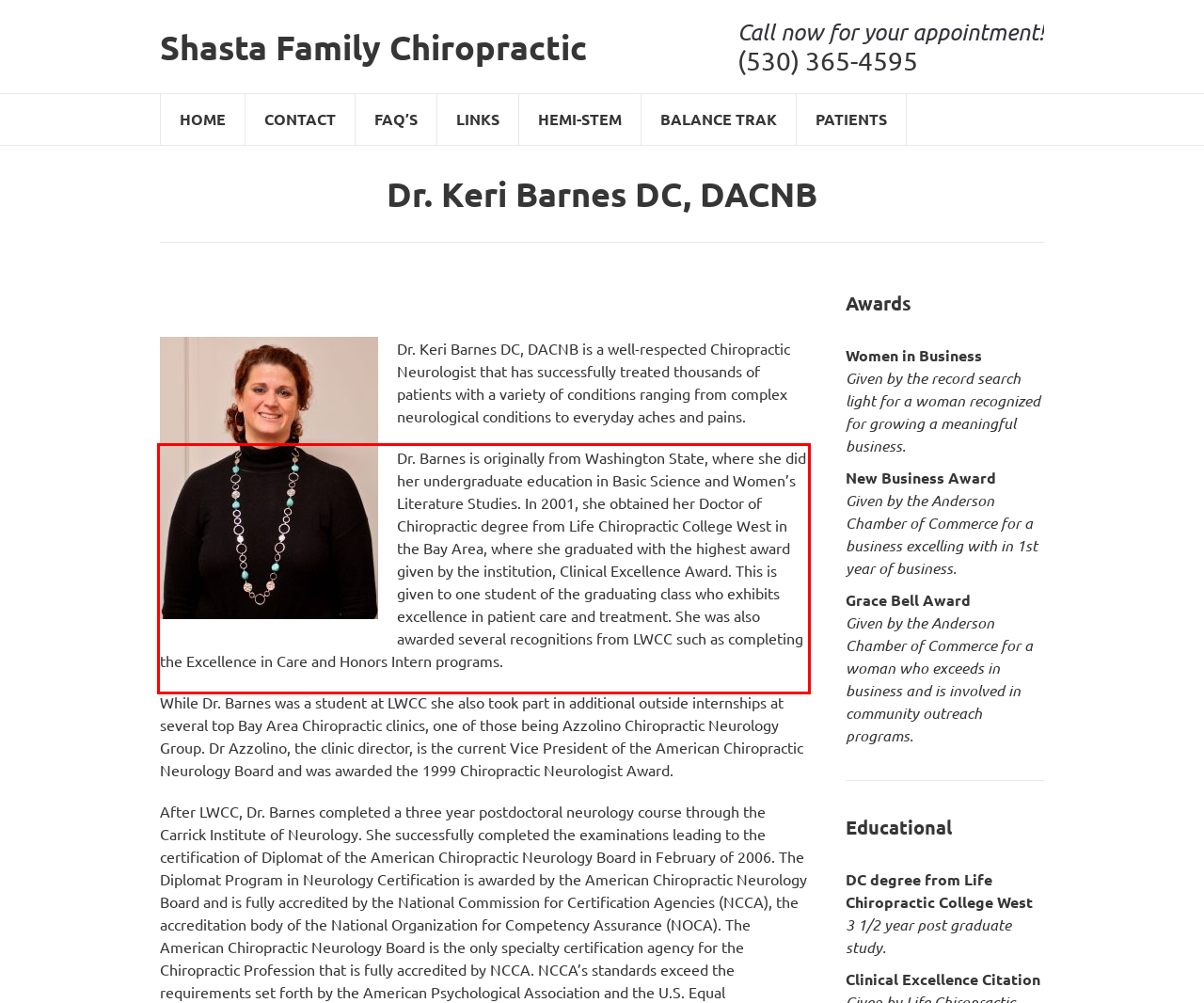Given a screenshot of a webpage with a red bounding box, extract the text content from the UI element inside the red bounding box.

Dr. Barnes is originally from Washington State, where she did her undergraduate education in Basic Science and Women’s Literature Studies. In 2001, she obtained her Doctor of Chiropractic degree from Life Chiropractic College West in the Bay Area, where she graduated with the highest award given by the institution, Clinical Excellence Award. This is given to one student of the graduating class who exhibits excellence in patient care and treatment. She was also awarded several recognitions from LWCC such as completing the Excellence in Care and Honors Intern programs.